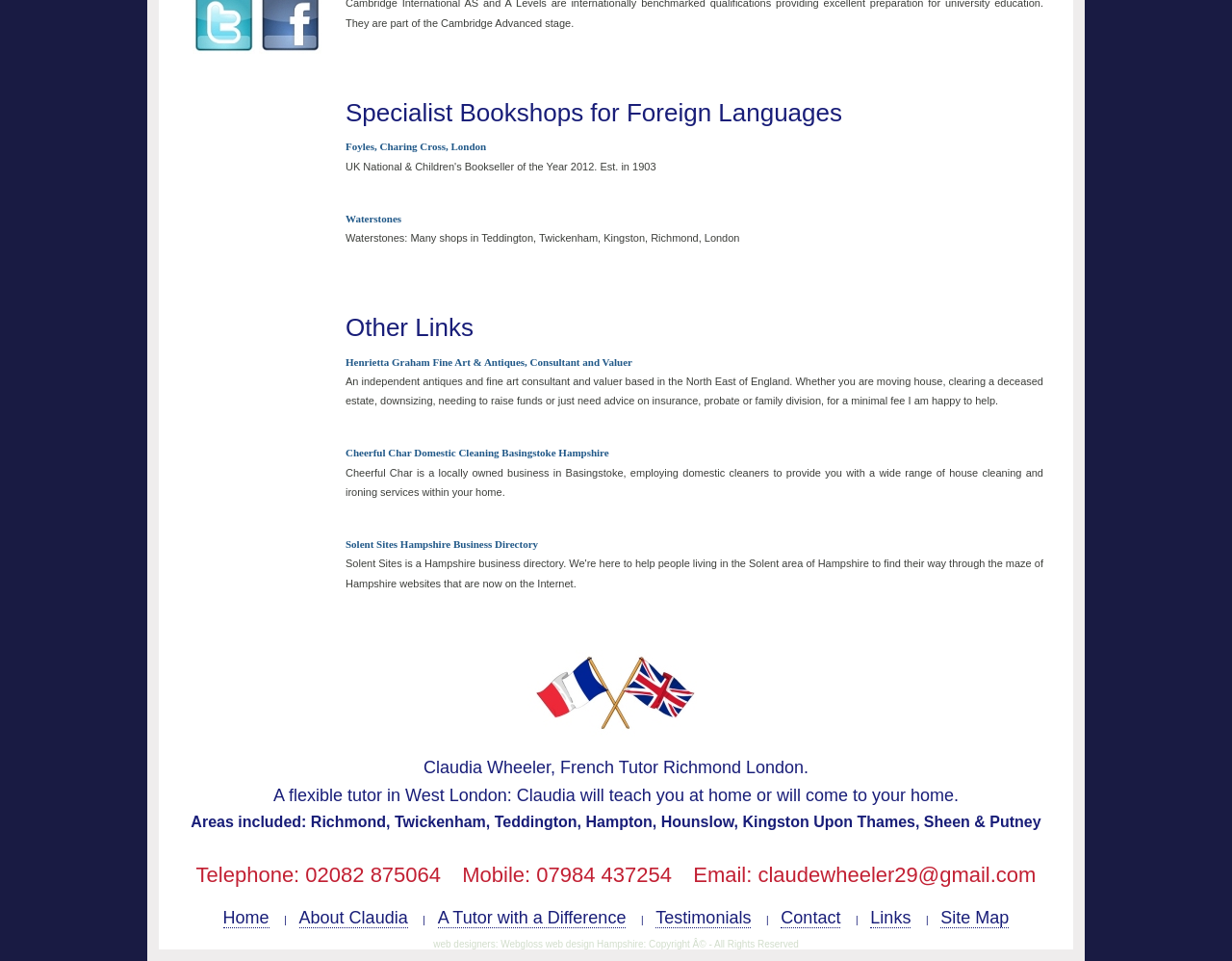Bounding box coordinates must be specified in the format (top-left x, top-left y, bottom-right x, bottom-right y). All values should be floating point numbers between 0 and 1. What are the bounding box coordinates of the UI element described as: Testimonials

[0.532, 0.945, 0.61, 0.966]